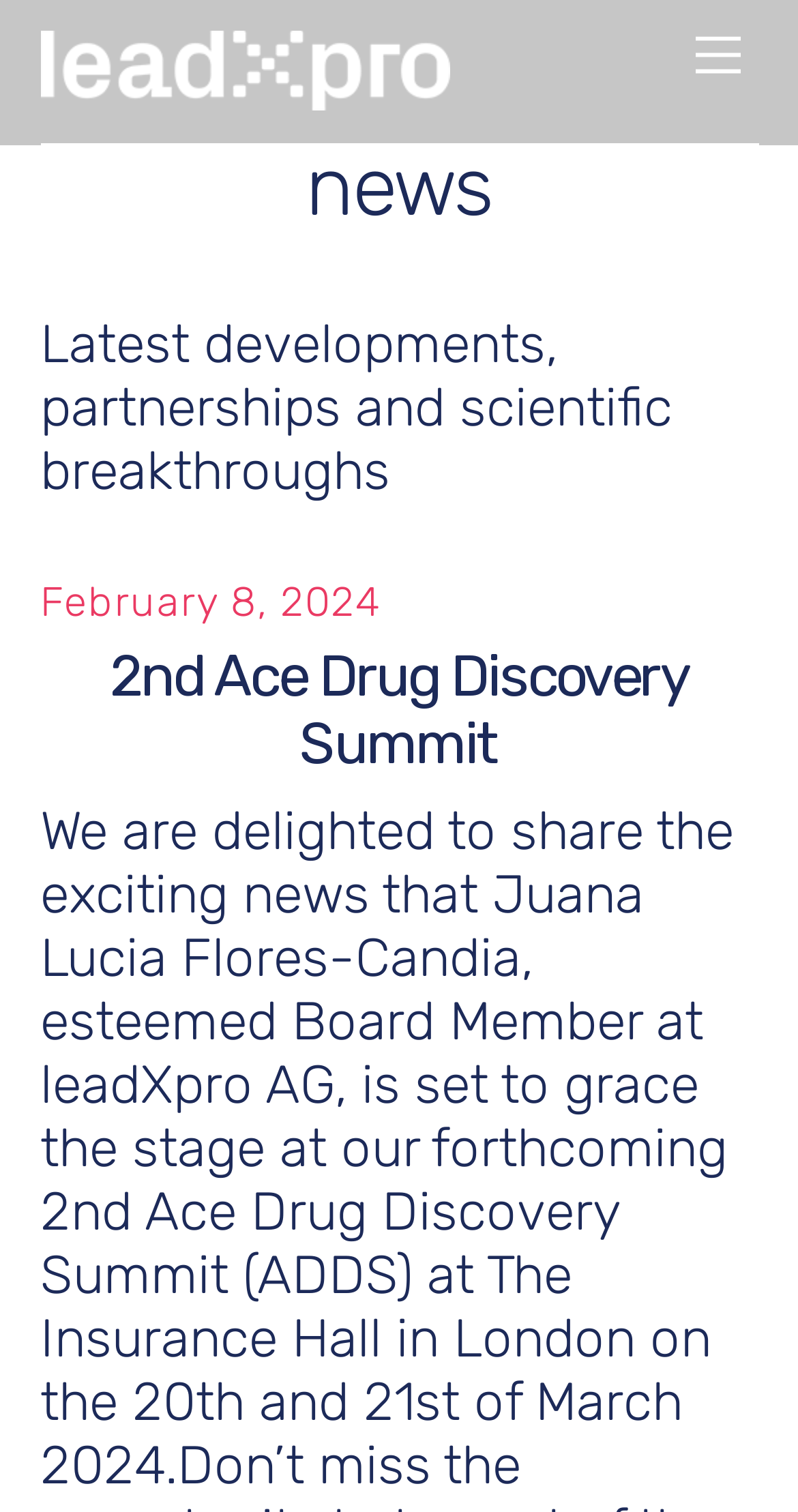What is the name of the logo image on the page?
Provide a fully detailed and comprehensive answer to the question.

I found the name of the logo image by looking at the image element next to the 'leadXpro' link, which is also named 'leadXpro'.